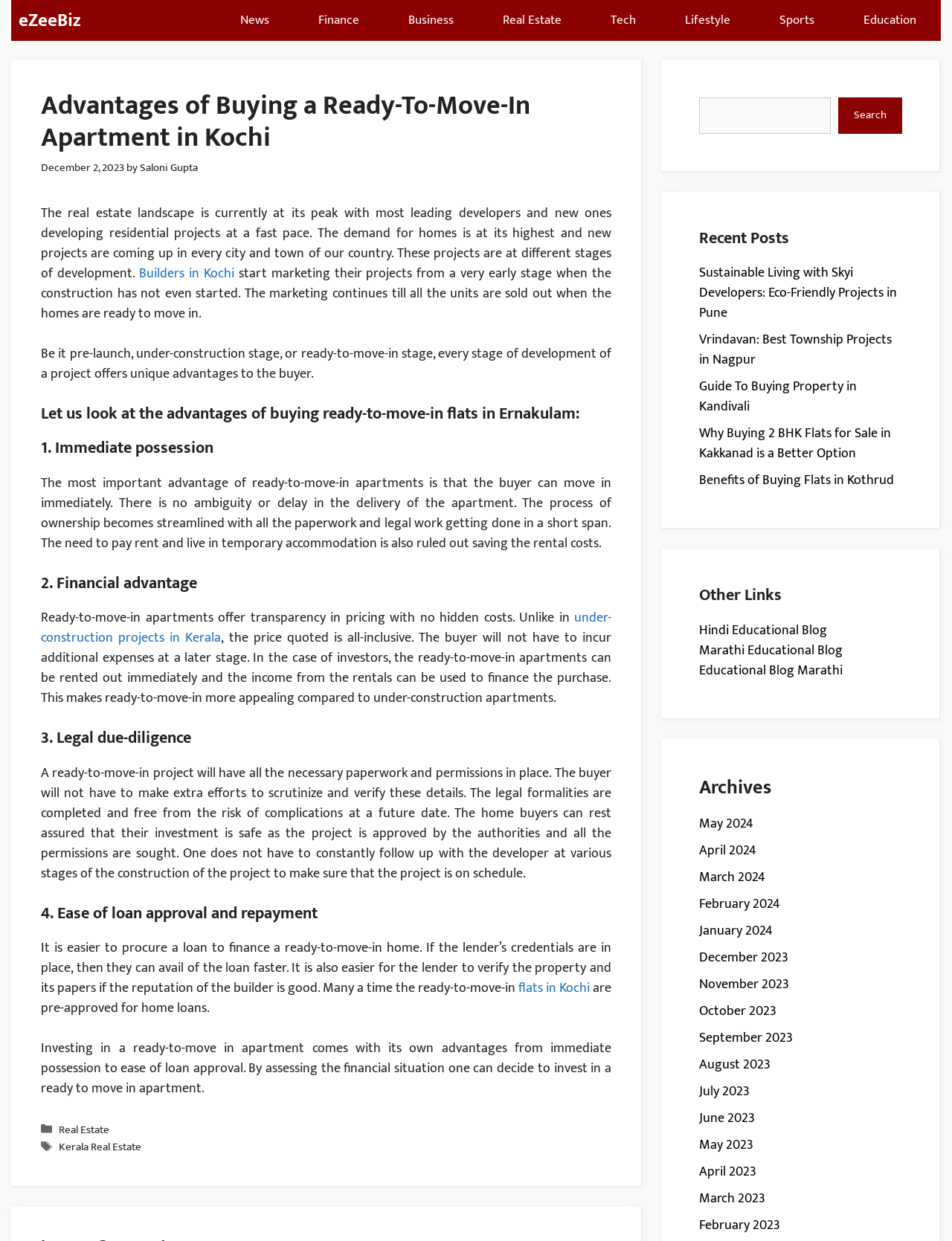Show me the bounding box coordinates of the clickable region to achieve the task as per the instruction: "Search for something".

[0.734, 0.078, 0.948, 0.108]